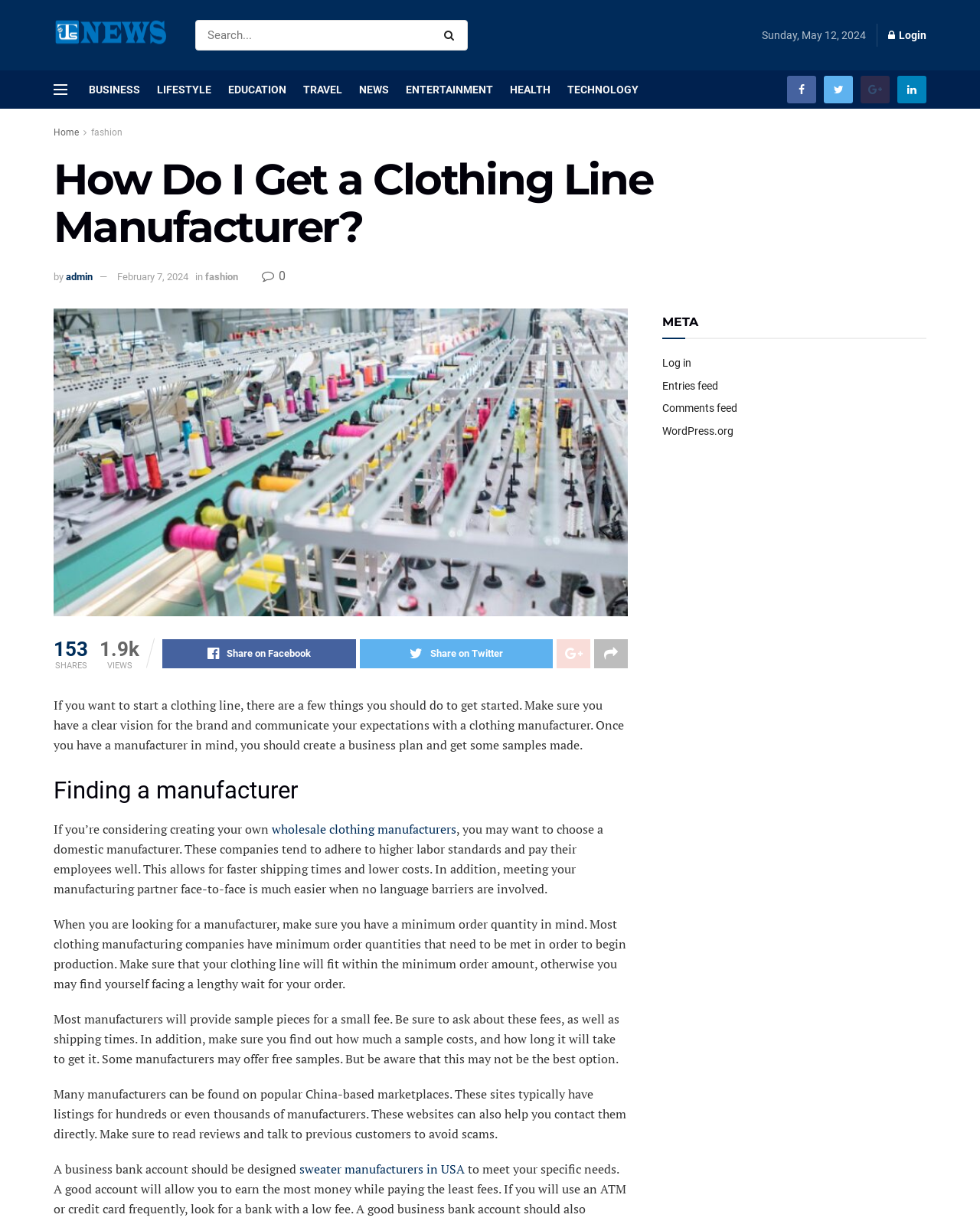Pinpoint the bounding box coordinates for the area that should be clicked to perform the following instruction: "Share the article on Facebook".

[0.166, 0.524, 0.363, 0.547]